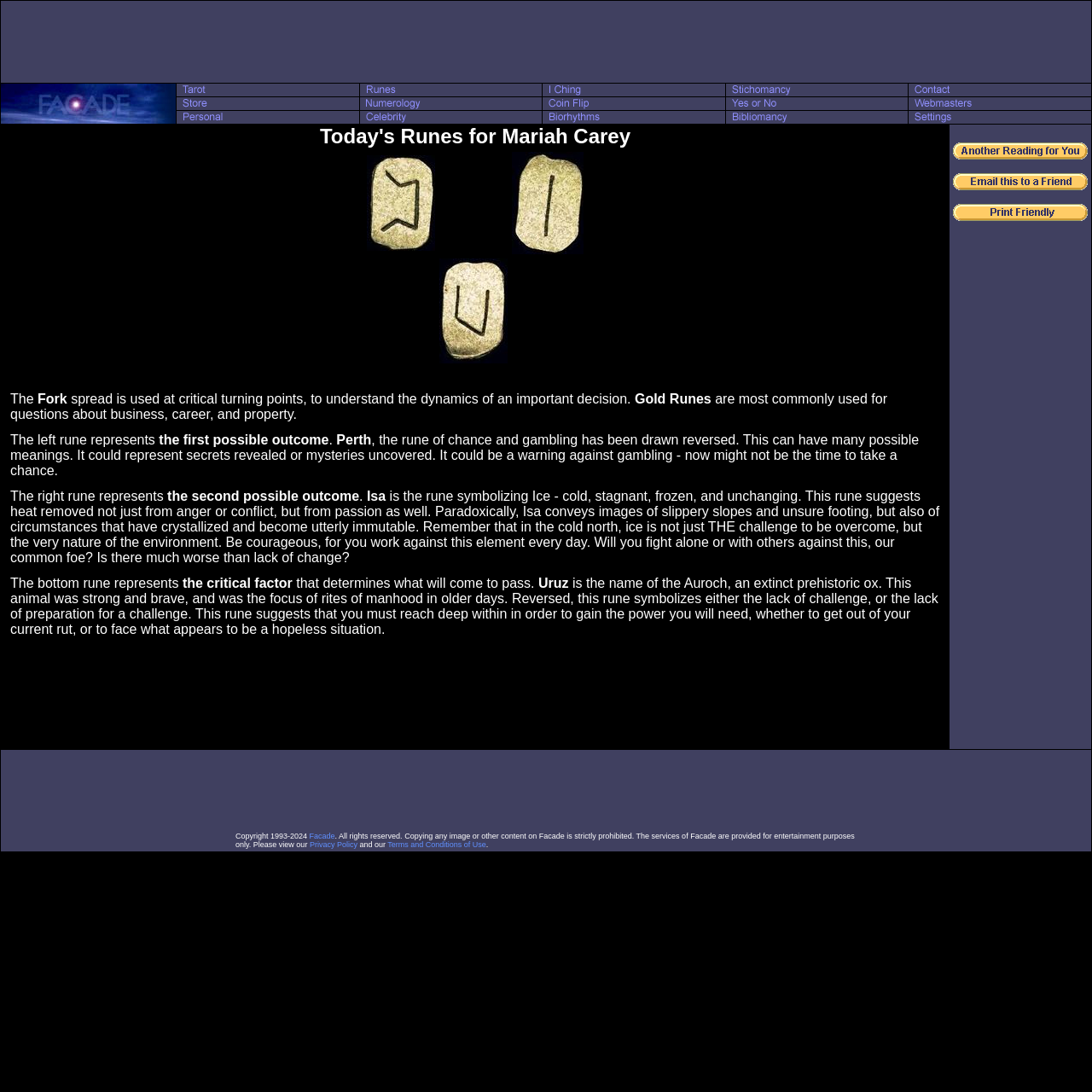Please locate the bounding box coordinates for the element that should be clicked to achieve the following instruction: "go to Contact page". Ensure the coordinates are given as four float numbers between 0 and 1, i.e., [left, top, right, bottom].

[0.832, 0.077, 0.903, 0.091]